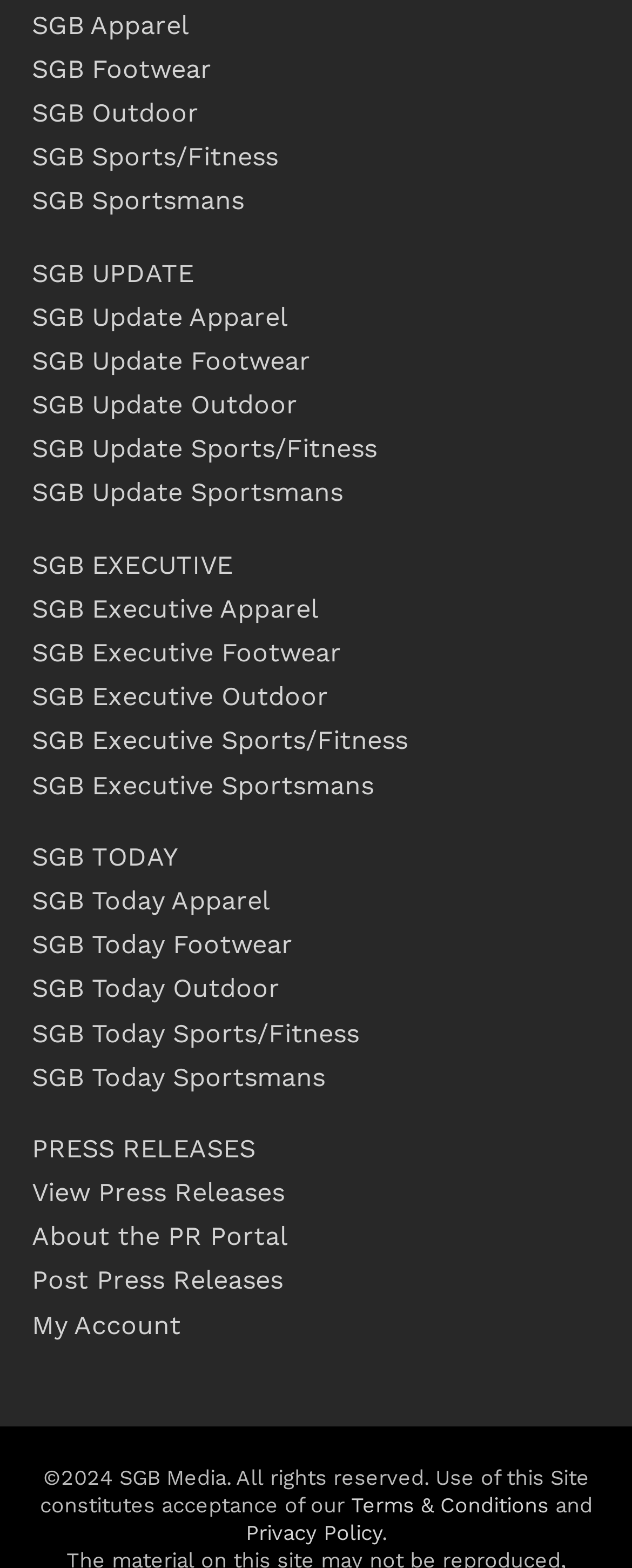Provide the bounding box coordinates of the HTML element described by the text: "SGB Sportsmans". The coordinates should be in the format [left, top, right, bottom] with values between 0 and 1.

[0.05, 0.118, 0.386, 0.138]